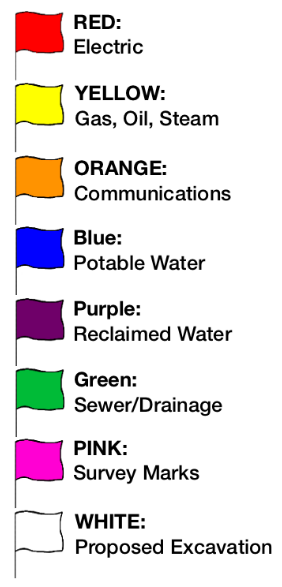What is marked by the green flag?
Please look at the screenshot and answer using one word or phrase.

Sewer or Drainage systems